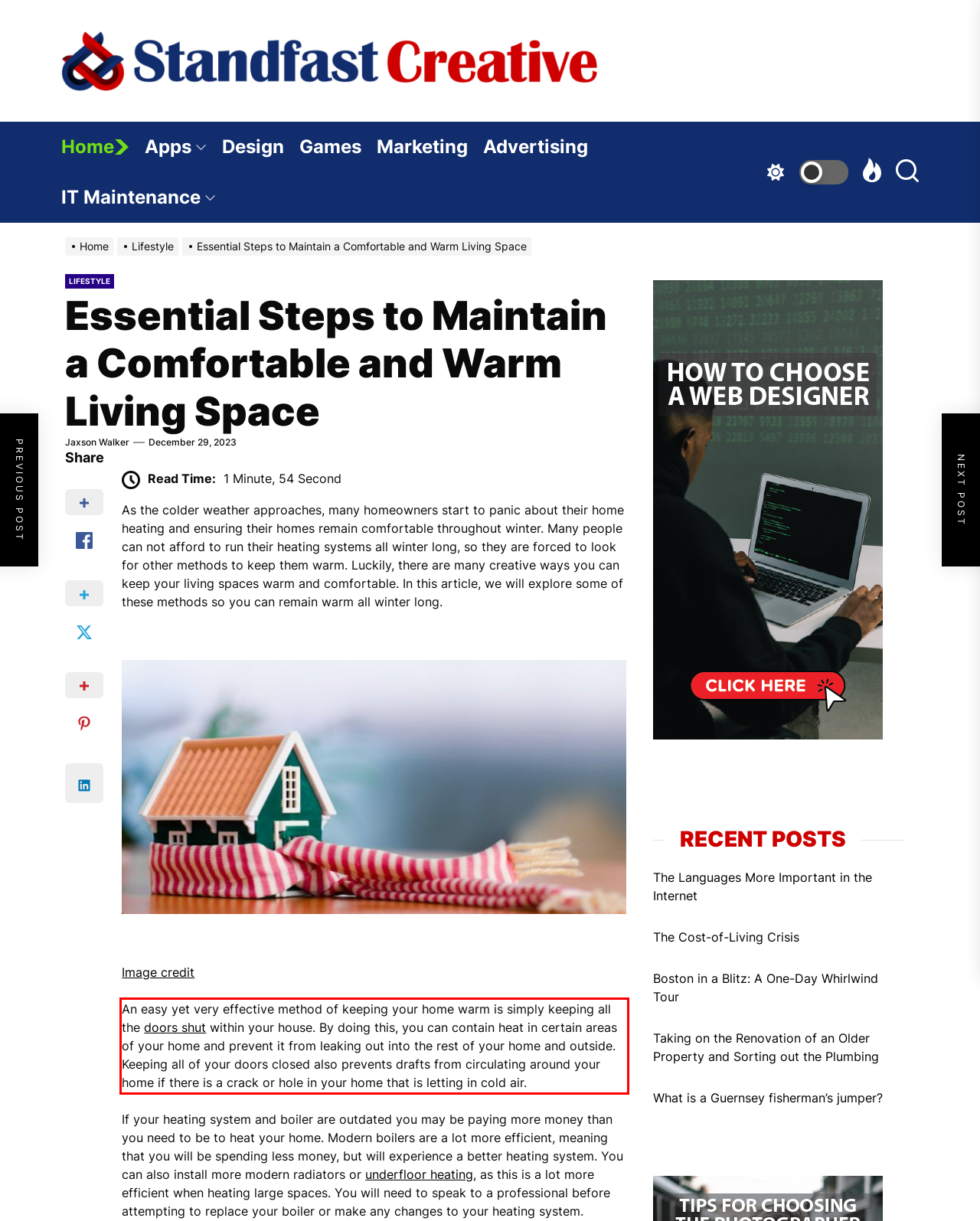Analyze the red bounding box in the provided webpage screenshot and generate the text content contained within.

An easy yet very effective method of keeping your home warm is simply keeping all the doors shut within your house. By doing this, you can contain heat in certain areas of your home and prevent it from leaking out into the rest of your home and outside. Keeping all of your doors closed also prevents drafts from circulating around your home if there is a crack or hole in your home that is letting in cold air.